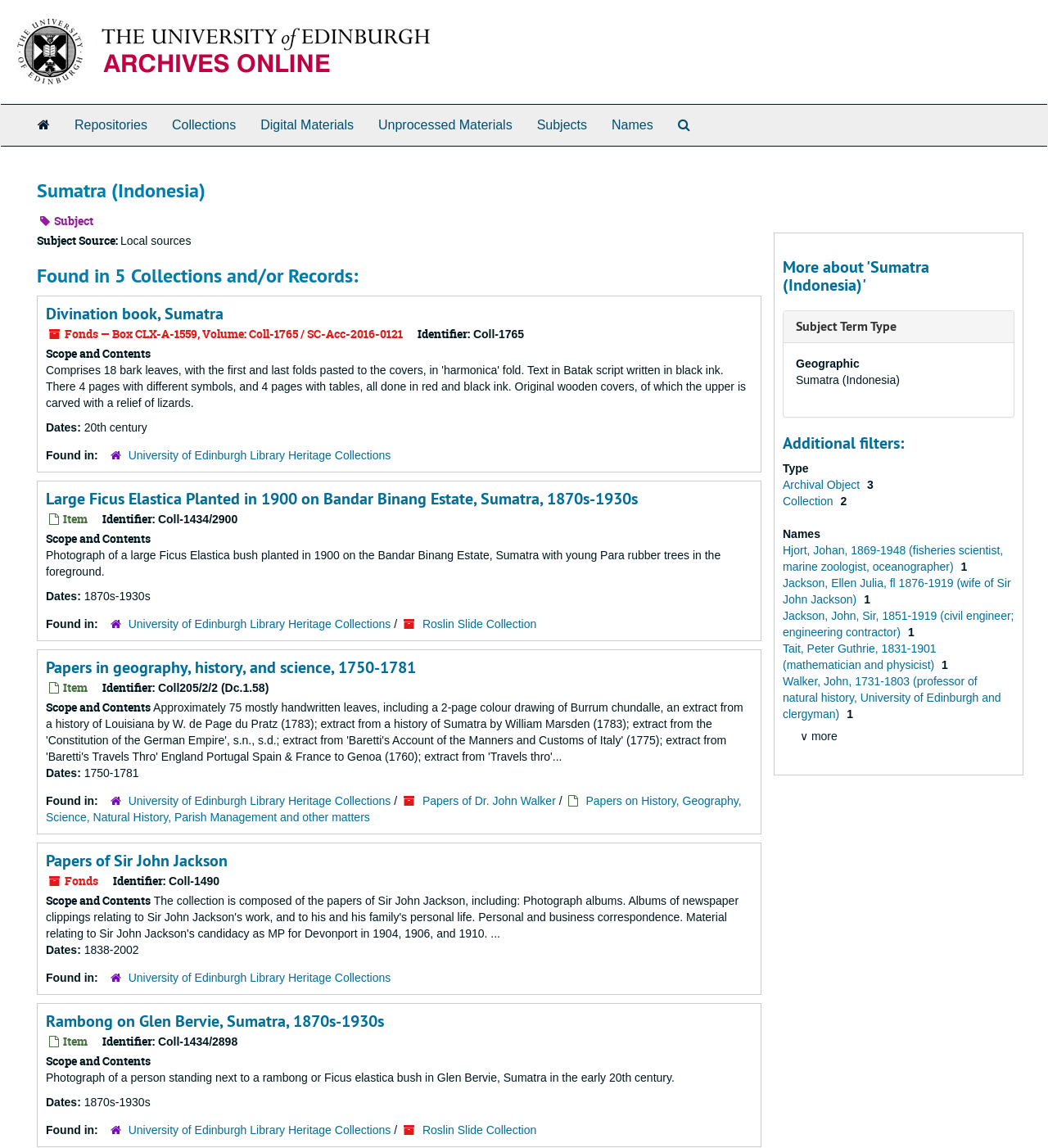Identify the bounding box for the UI element described as: "Wonderful Pictures". Ensure the coordinates are four float numbers between 0 and 1, formatted as [left, top, right, bottom].

None